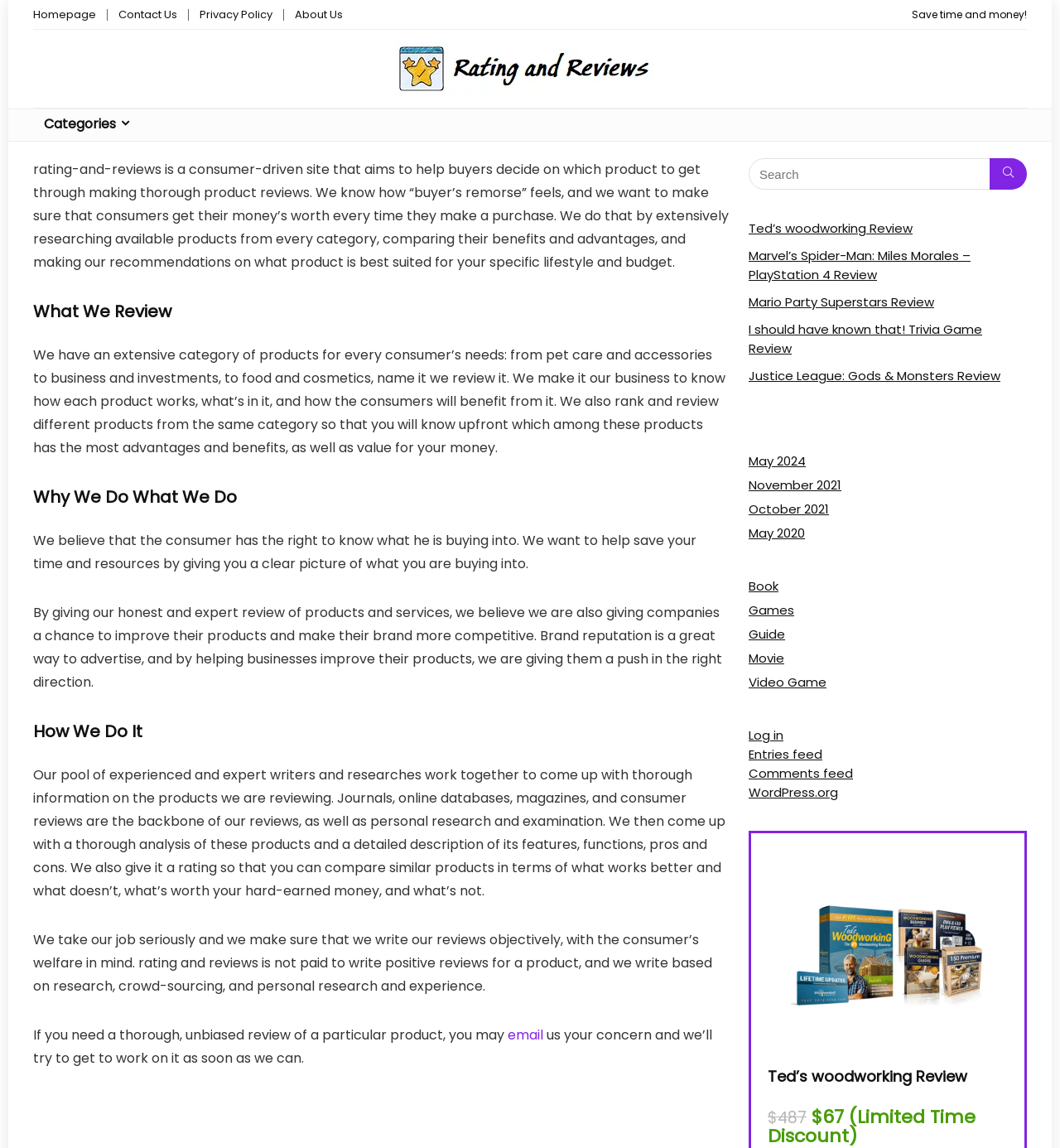Determine the bounding box coordinates of the element that should be clicked to execute the following command: "Click on the 'Ted’s woodworking Review' link".

[0.706, 0.191, 0.861, 0.206]